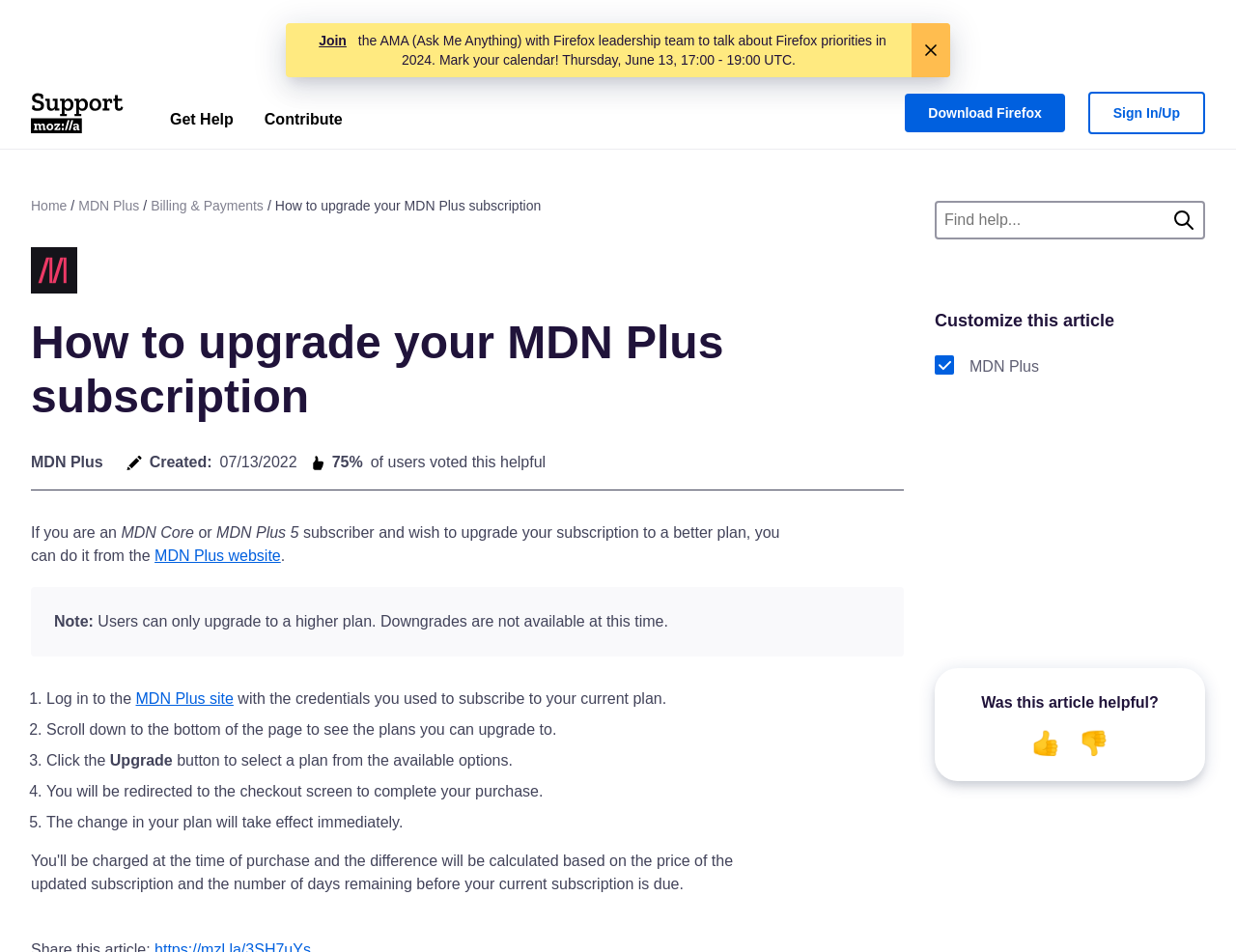What is the minimum requirement to upgrade a plan?
Look at the screenshot and provide an in-depth answer.

Based on the step-by-step guide provided on the webpage, the minimum requirement to upgrade a plan is to log in to the MDN Plus site with the credentials used to subscribe to the current plan.